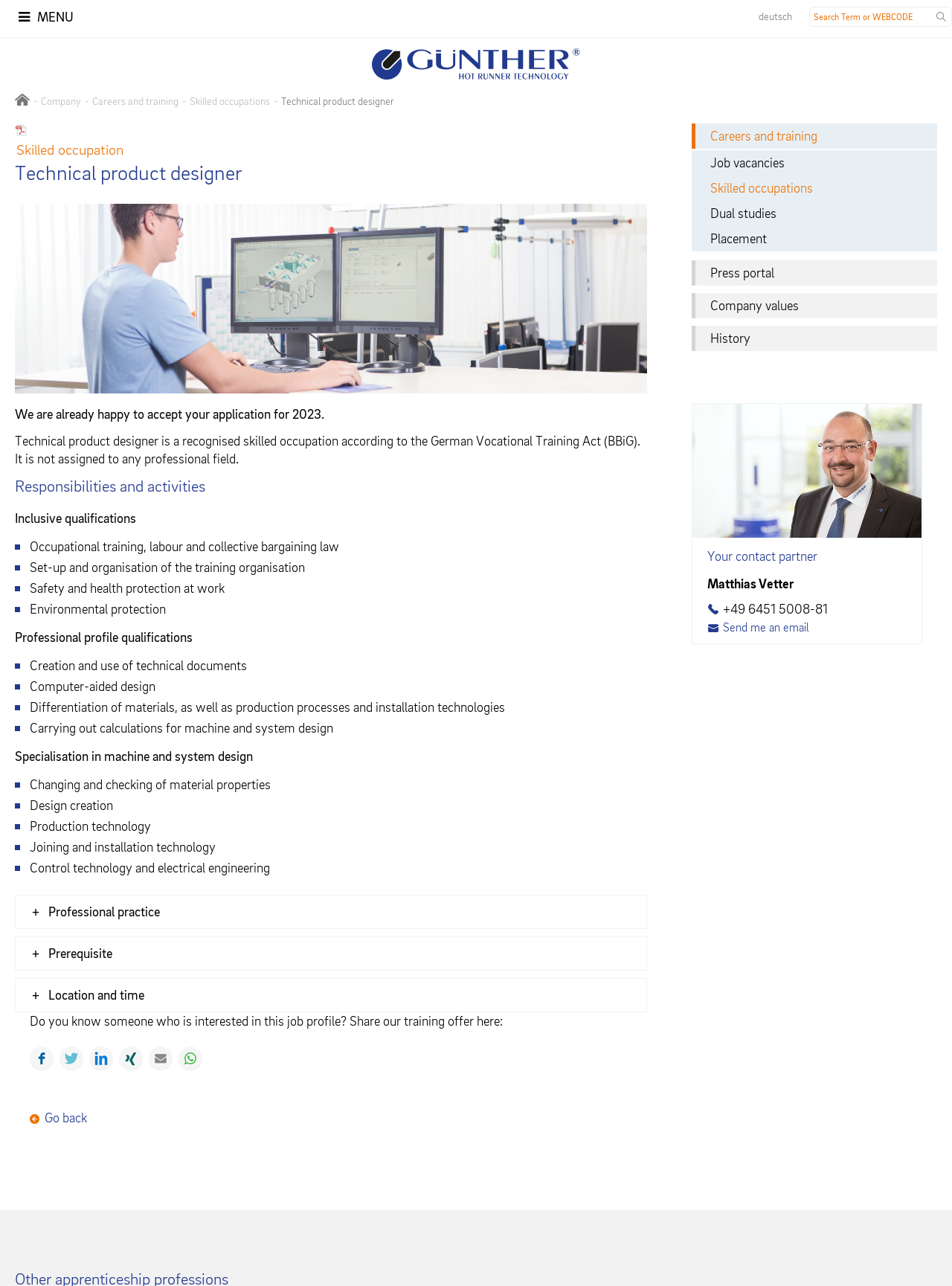Please determine the bounding box coordinates, formatted as (top-left x, top-left y, bottom-right x, bottom-right y), with all values as floating point numbers between 0 and 1. Identify the bounding box of the region described as: Send me an email

[0.743, 0.48, 0.952, 0.5]